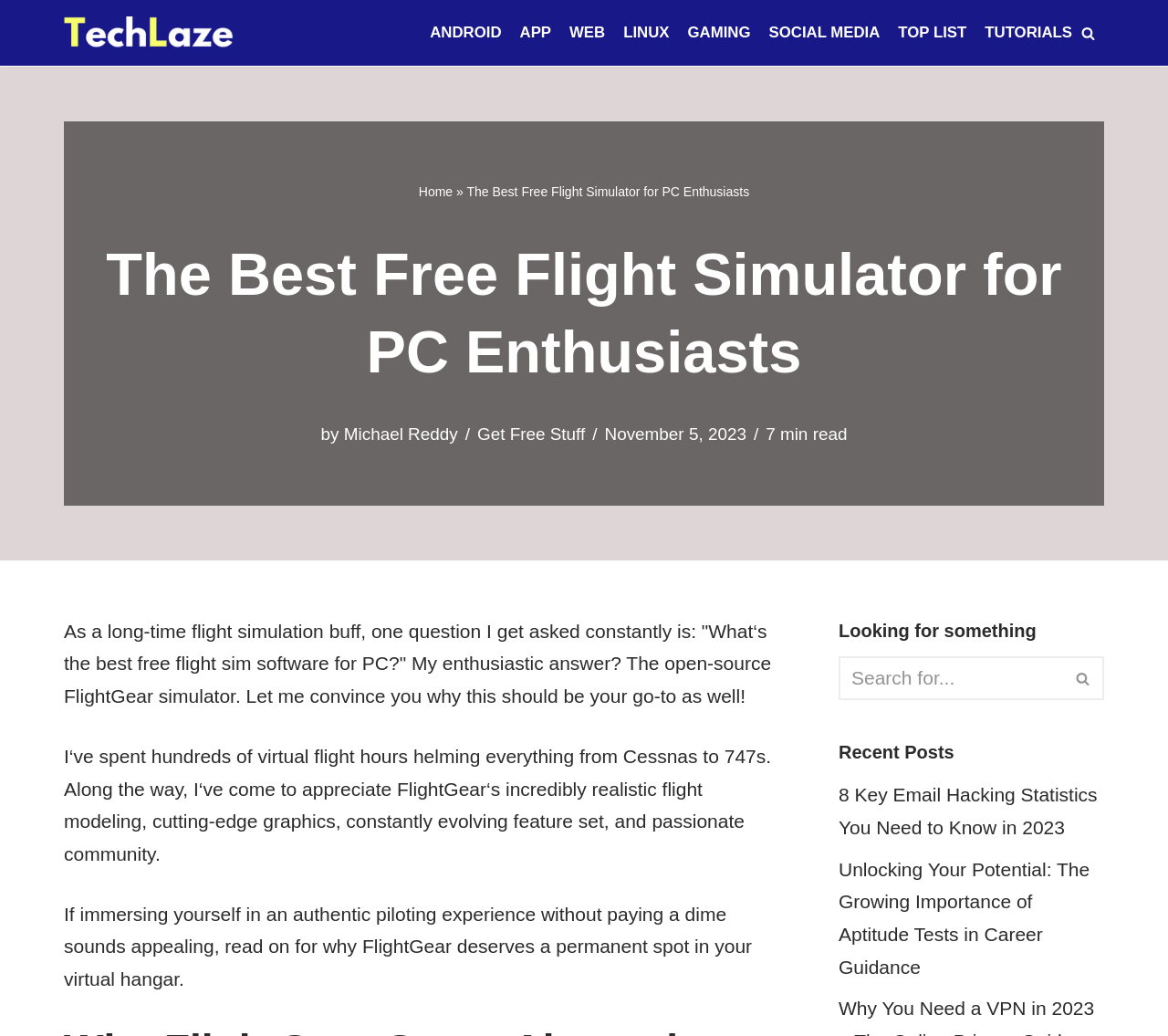From the webpage screenshot, predict the bounding box of the UI element that matches this description: "parent_node: Search for... aria-label="Search"".

[0.91, 0.634, 0.945, 0.676]